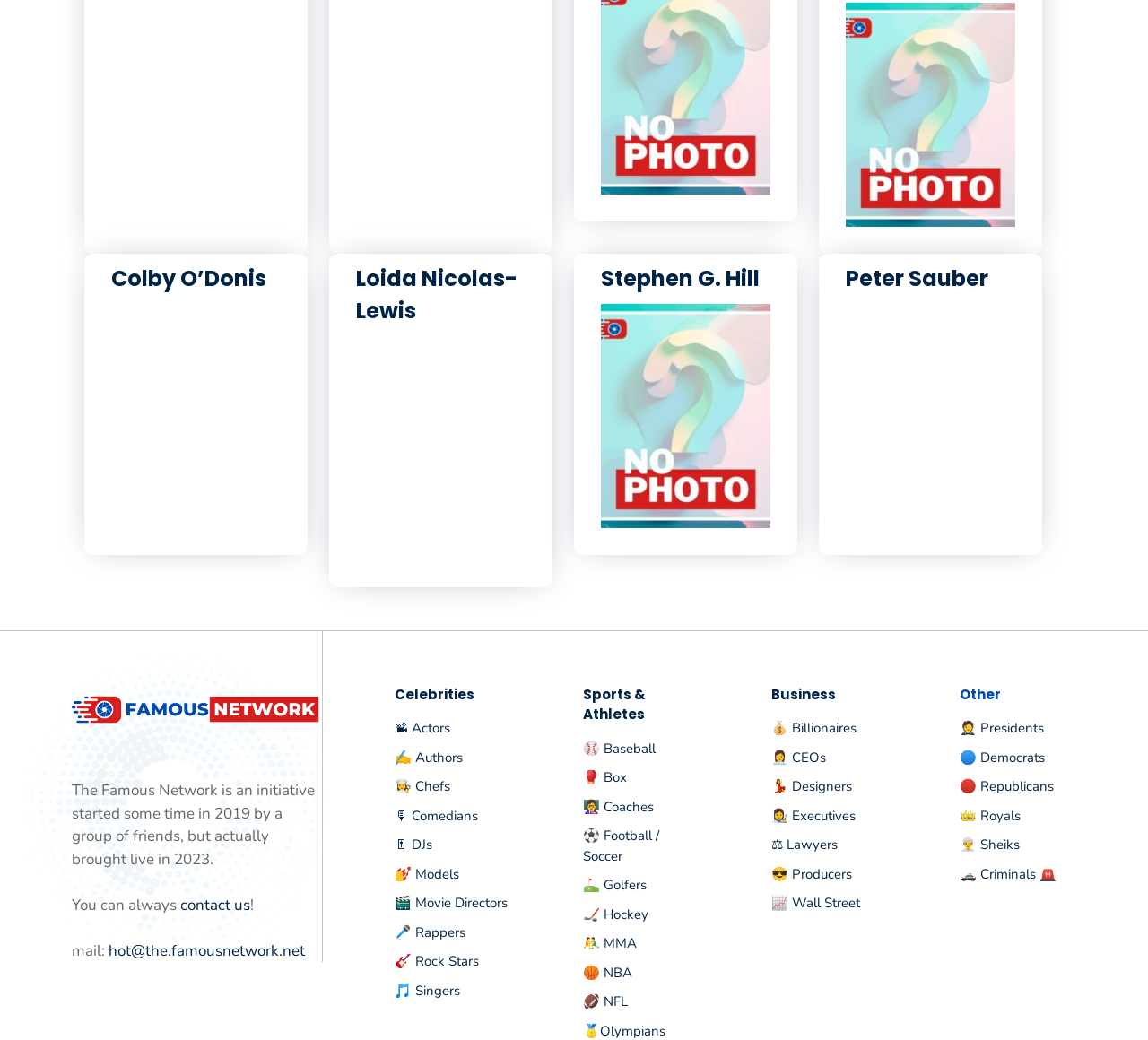How many categories are listed under 'Sports & Athletes'?
We need a detailed and exhaustive answer to the question. Please elaborate.

I counted the number of links under the 'Sports & Athletes' heading, and there are 9 of them, including 'Baseball', 'Box', 'Coaches', and so on.